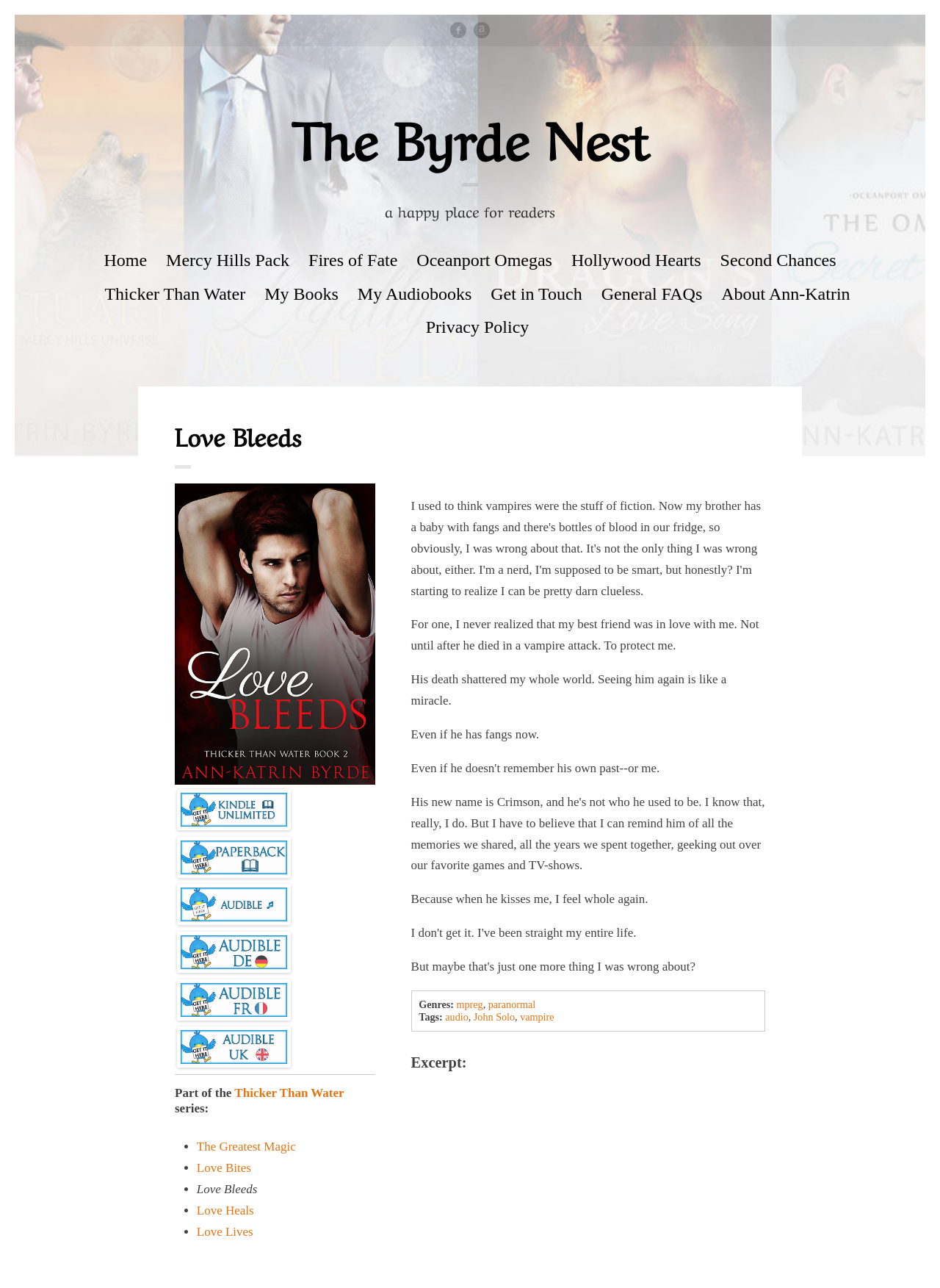Predict the bounding box of the UI element based on this description: "Fires of Fate".

[0.328, 0.19, 0.423, 0.217]